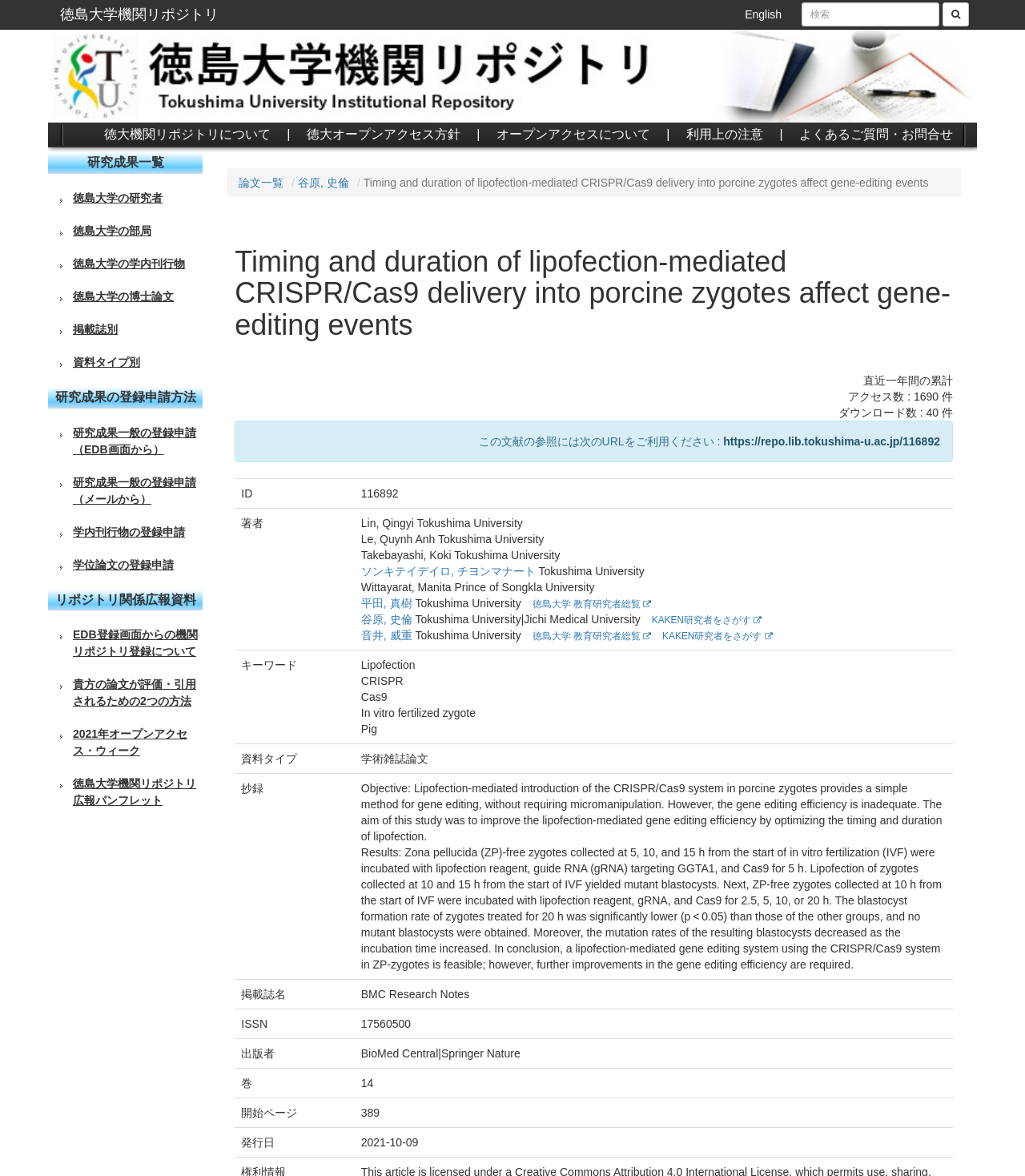Given the description of a UI element: "谷原, 史倫", identify the bounding box coordinates of the matching element in the webpage screenshot.

[0.352, 0.521, 0.402, 0.532]